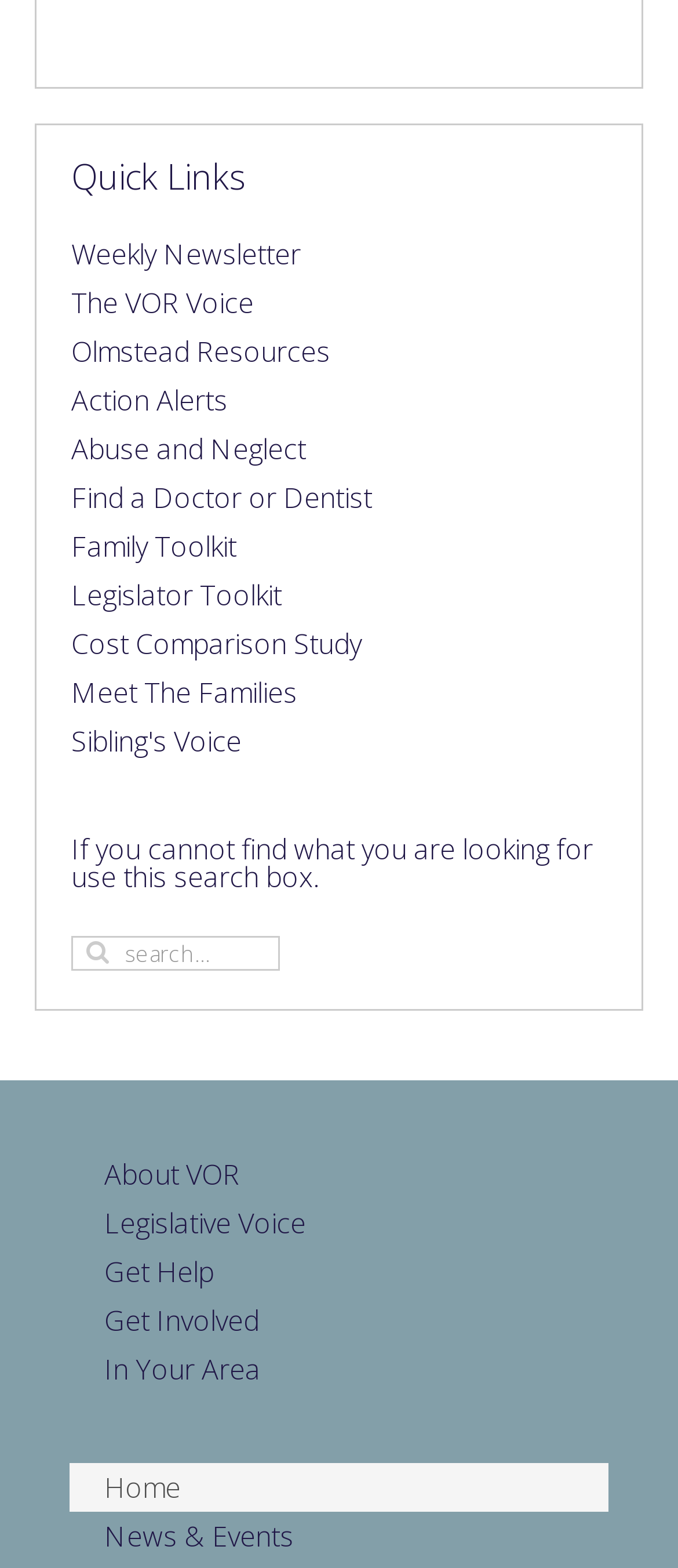Pinpoint the bounding box coordinates of the element that must be clicked to accomplish the following instruction: "Find a Doctor or Dentist". The coordinates should be in the format of four float numbers between 0 and 1, i.e., [left, top, right, bottom].

[0.054, 0.302, 0.946, 0.333]